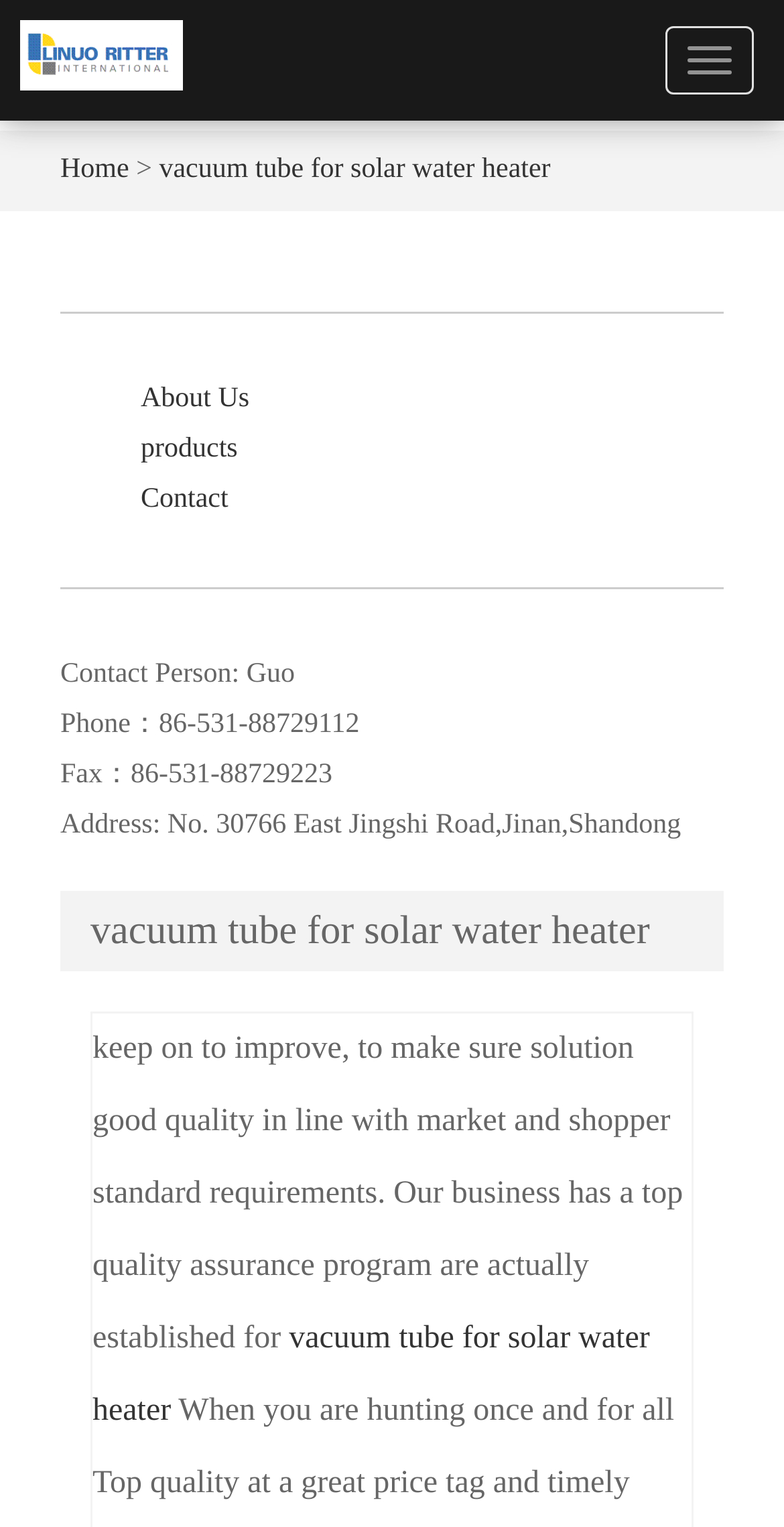Specify the bounding box coordinates of the element's area that should be clicked to execute the given instruction: "View products". The coordinates should be four float numbers between 0 and 1, i.e., [left, top, right, bottom].

[0.179, 0.285, 0.303, 0.304]